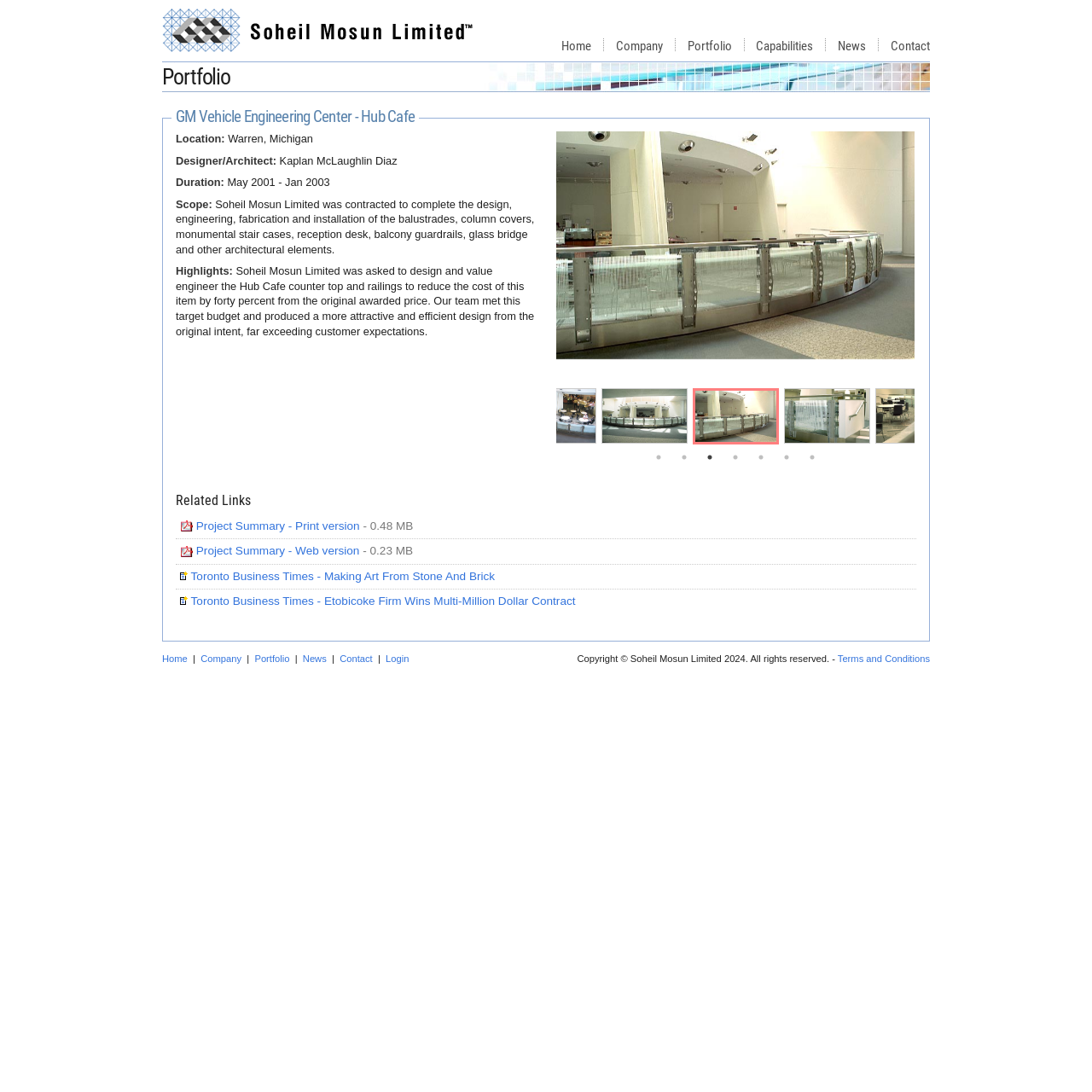Given the element description, predict the bounding box coordinates in the format (top-left x, top-left y, bottom-right x, bottom-right y). Make sure all values are between 0 and 1. Here is the element description: Curved structure accentuates surroundings

[0.509, 0.12, 0.838, 0.355]